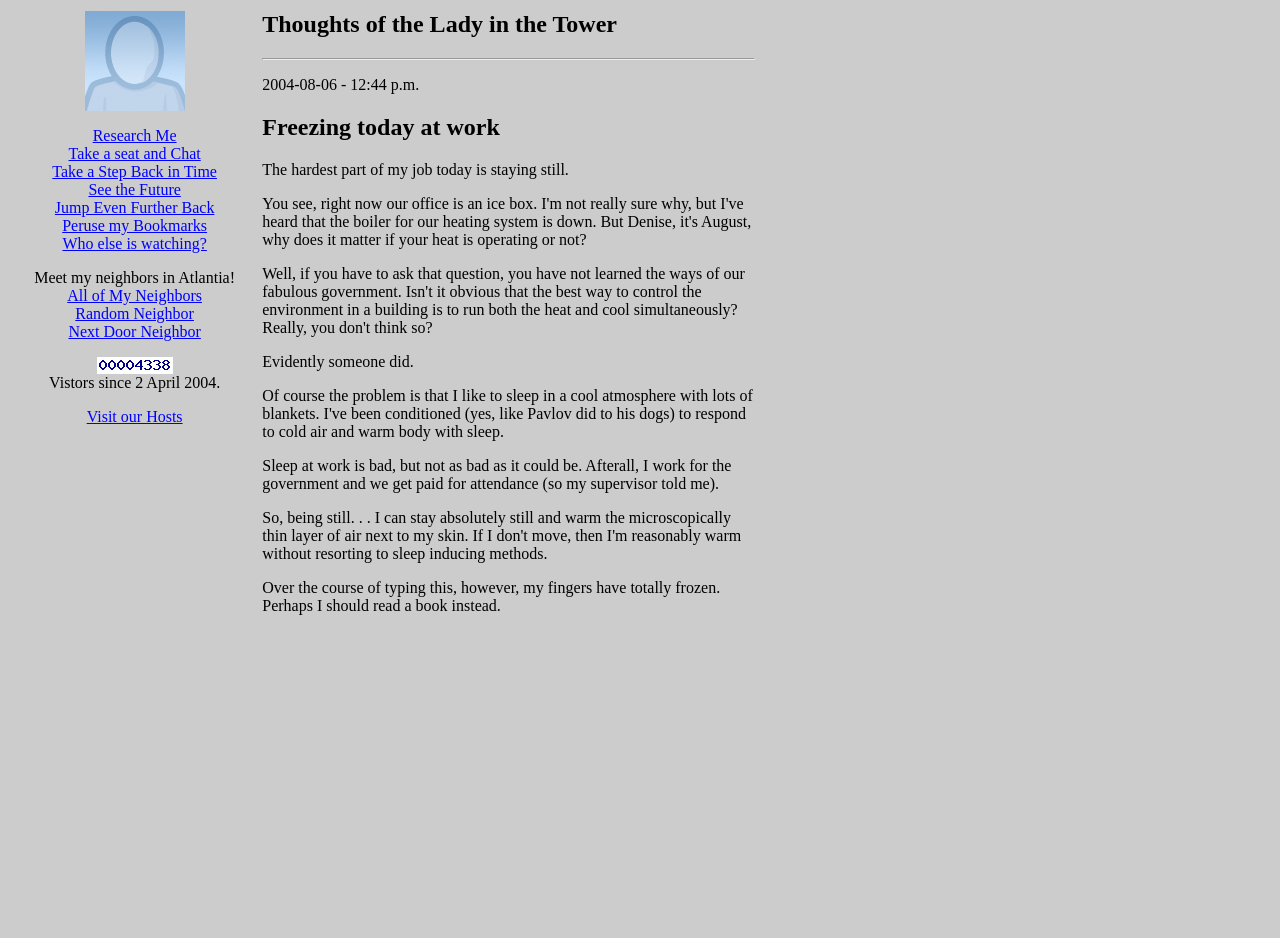Utilize the details in the image to give a detailed response to the question: What is the author's job?

The author mentions 'my job' and 'I work for the government' in the text, indicating that they are a government worker.